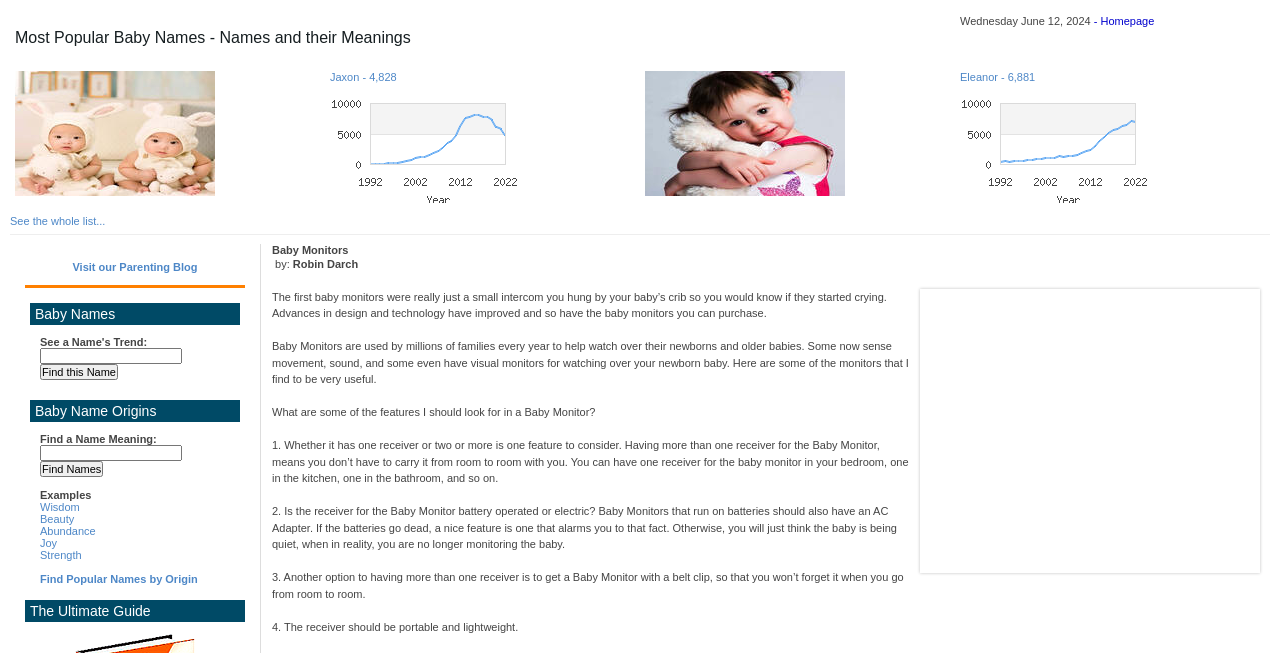Please determine the primary heading and provide its text.

Most Popular Baby Names - Names and their Meanings